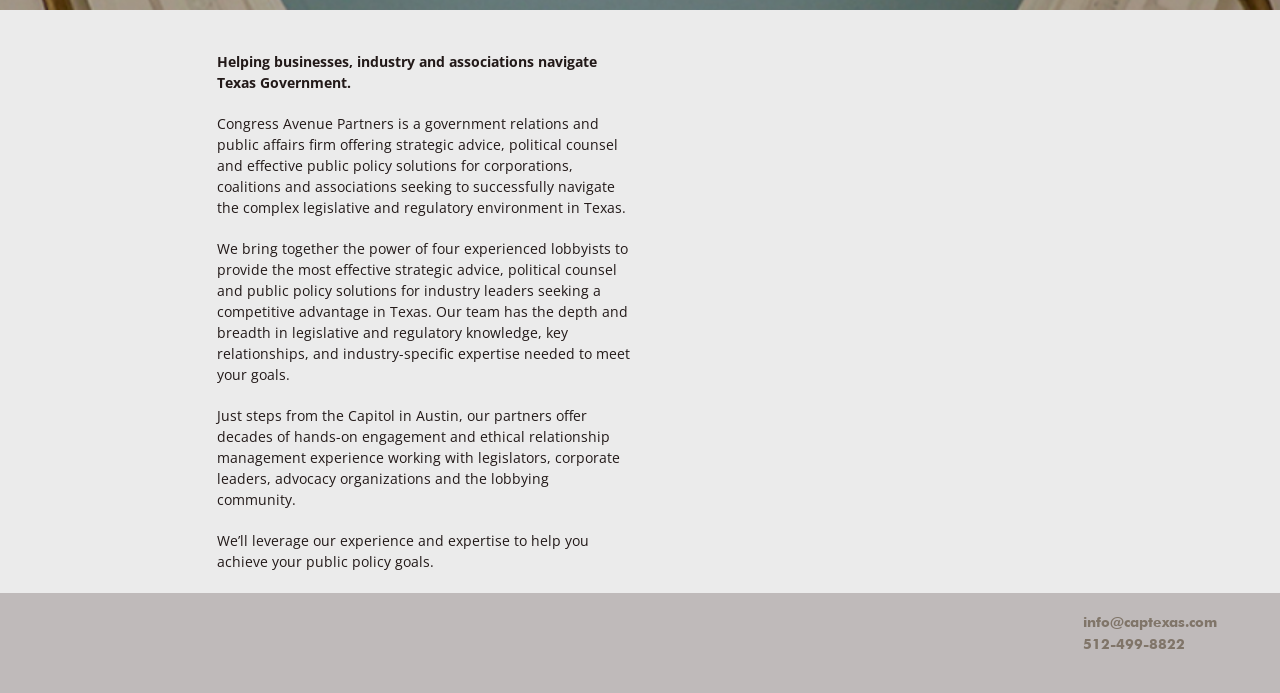For the element described, predict the bounding box coordinates as (top-left x, top-left y, bottom-right x, bottom-right y). All values should be between 0 and 1. Element description: Privacy Policy

None